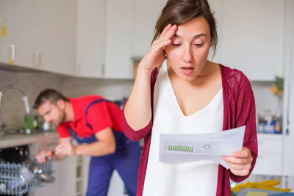Give a comprehensive caption that covers the entire image content.

The image captures a moment of concern in a domestic setting, featuring a woman in the foreground visibly shocked as she examines a document in her hands, likely an inspection report or a bill. Her expression conveys anxiety and disbelief, reflecting the stress that can accompany unexpected home maintenance issues. In the background, a man, dressed in blue overalls and a red shirt, is seen attending to repairs in the kitchen, suggesting that he is a maintenance worker or contractor addressing a problem in the home. This scene embodies the realities of homeownership, particularly the need for vigilance regarding home repairs and potential costs, aligning with the importance of considering a home warranty for unexpected appliance and system repairs.